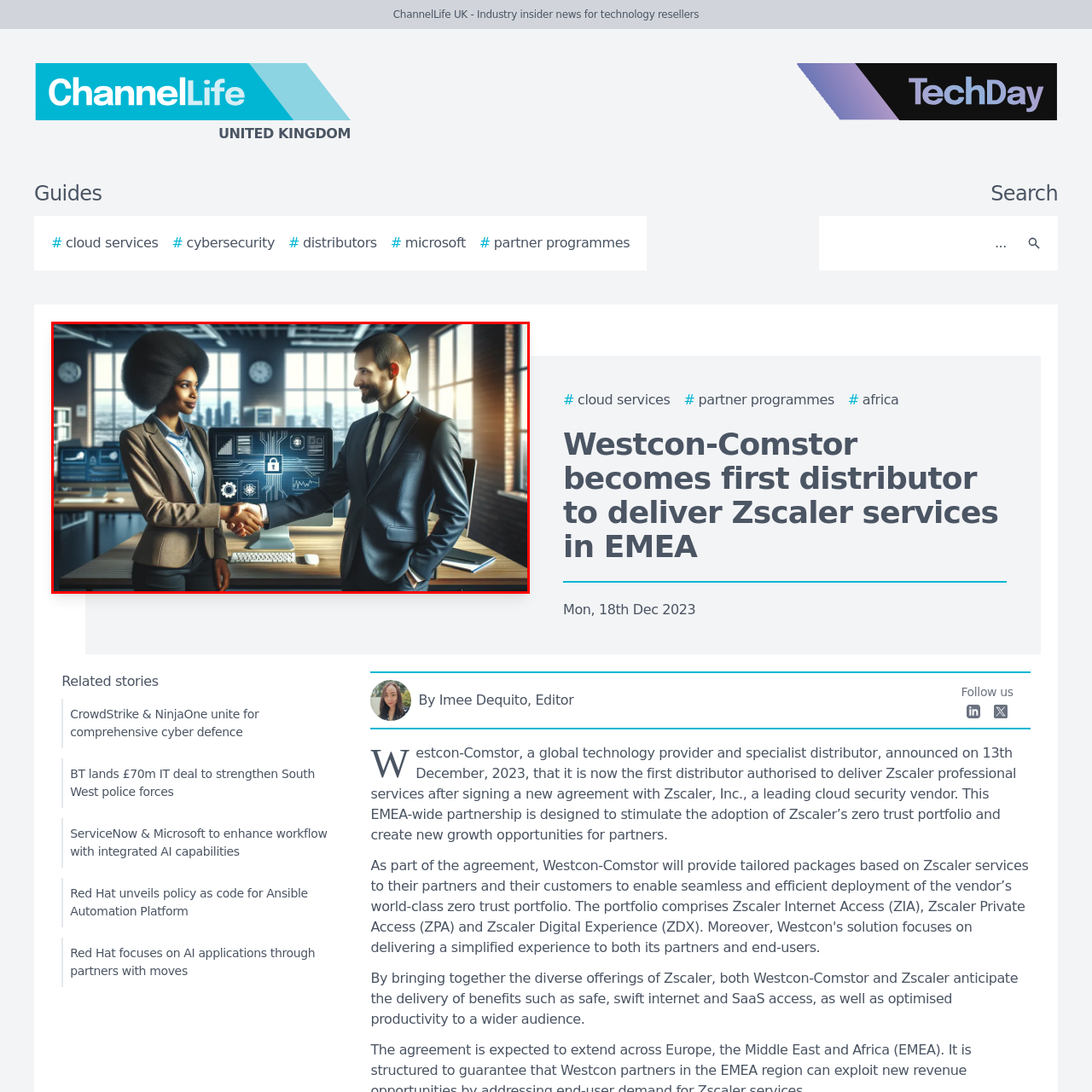Describe in detail the elements and actions shown in the image within the red-bordered area.

In a modern office setting, a confident handshake between a woman and a man signifies a successful partnership or agreement. The woman, wearing a sophisticated blazer, exudes professionalism with her stylish afro hairstyle, while the man, dressed sharply in a suit and tie, showcases a warm smile, suggesting an amicable business relationship. Behind them, multiple computer screens display digital graphics and security icons, reflecting themes of technology and cybersecurity—key elements in today's business landscape, especially relevant to Westcon-Comstor’s recent partnership with Zscaler. Large windows allow natural light to fill the workspace, creating a vibrant atmosphere that underscores the excitement of collaborative innovation in the technology sector.